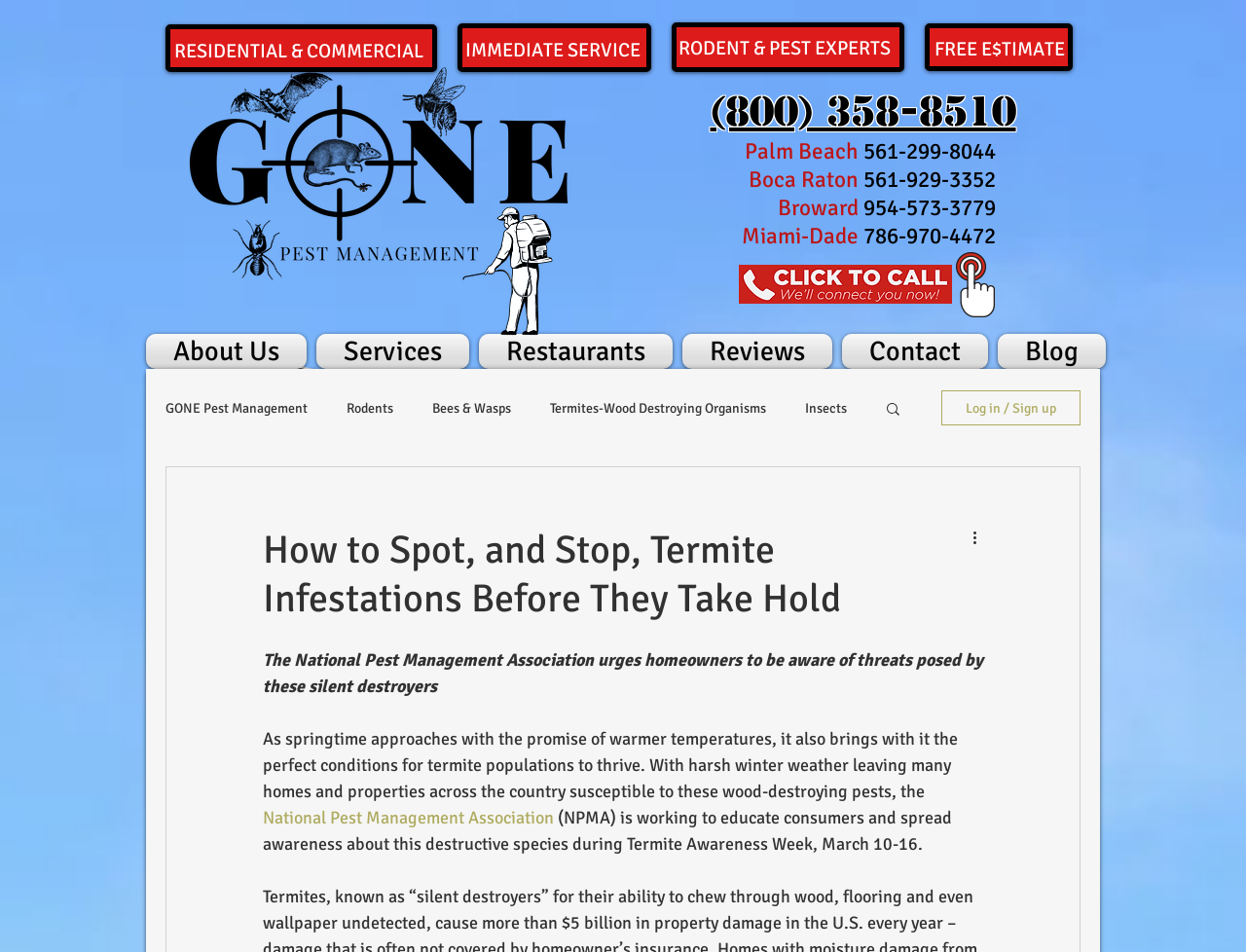What is the purpose of Termite Awareness Week?
Based on the visual, give a brief answer using one word or a short phrase.

Educate consumers